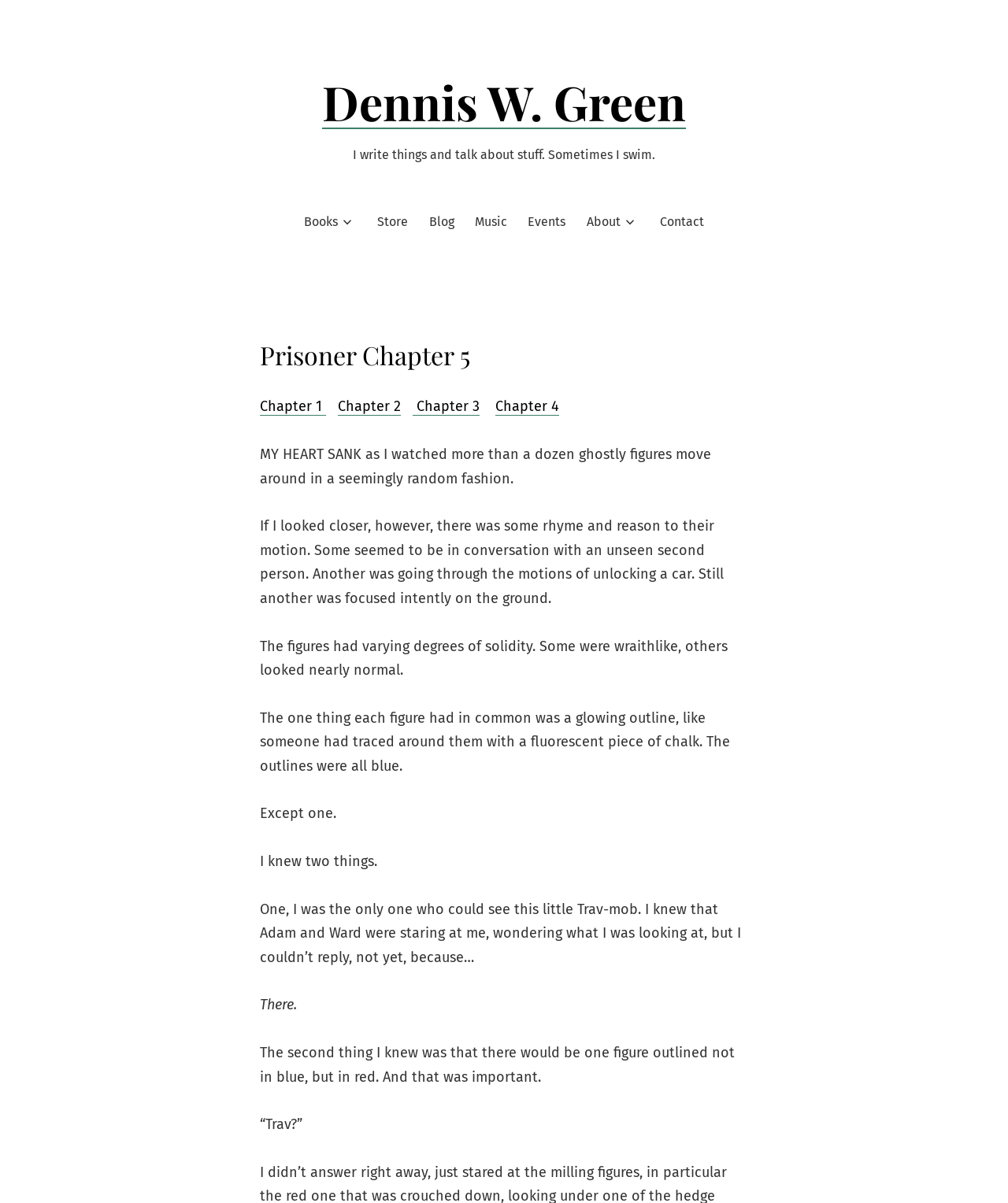Determine the bounding box coordinates of the UI element described by: "Dennis W. Green".

[0.32, 0.058, 0.68, 0.111]